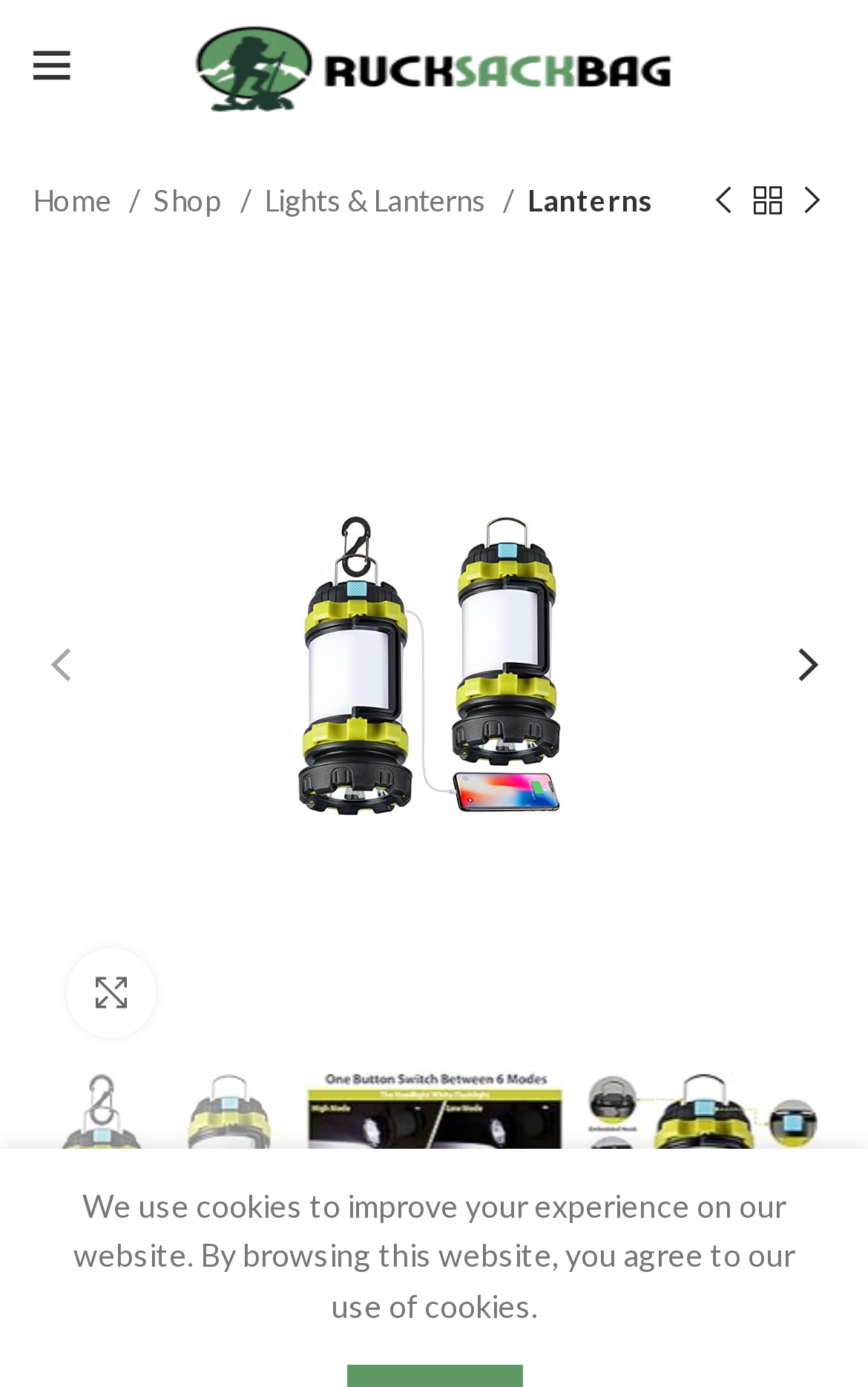Is there a way to enlarge the product images?
Give a one-word or short phrase answer based on the image.

Yes